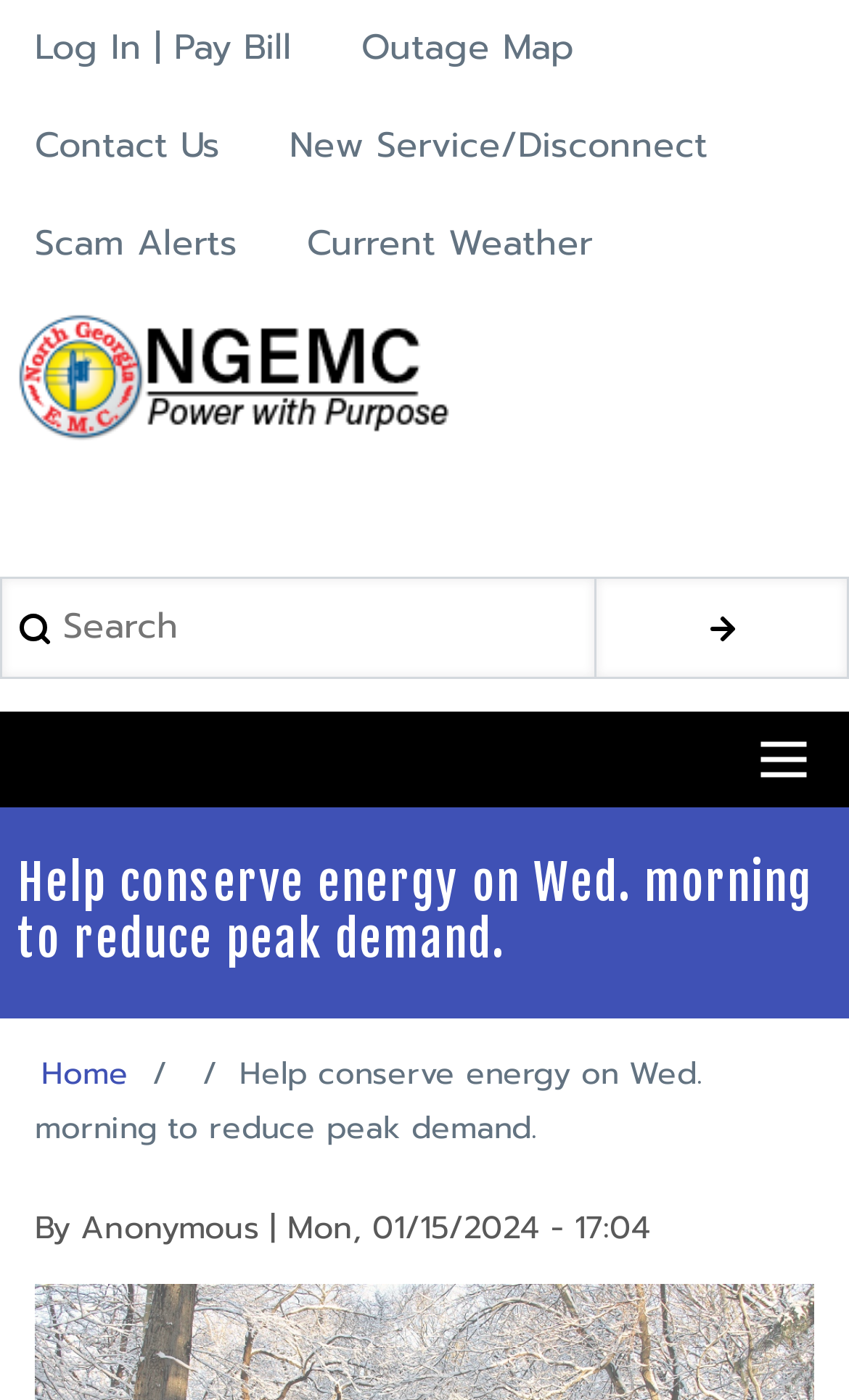From the given element description: "Log In | Pay Bill", find the bounding box for the UI element. Provide the coordinates as four float numbers between 0 and 1, in the order [left, top, right, bottom].

[0.0, 0.0, 0.385, 0.07]